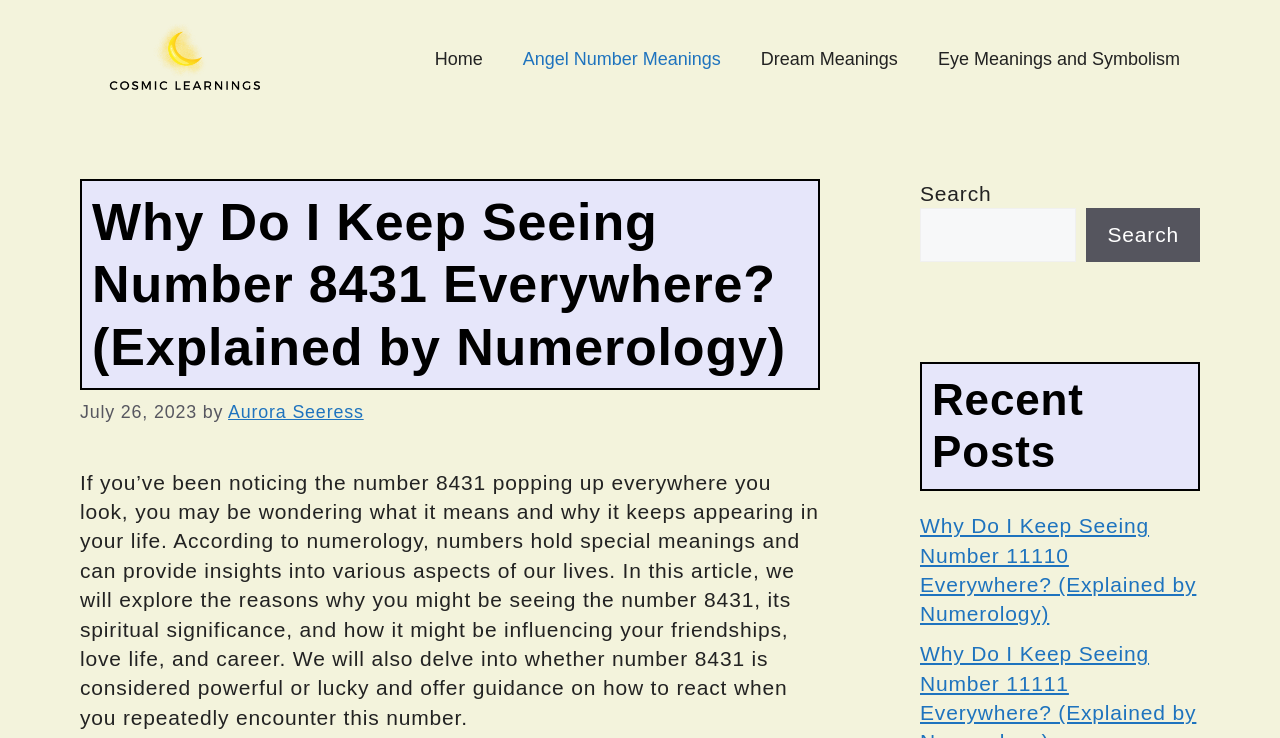Locate the bounding box coordinates of the clickable region to complete the following instruction: "search for something."

[0.719, 0.282, 0.841, 0.355]